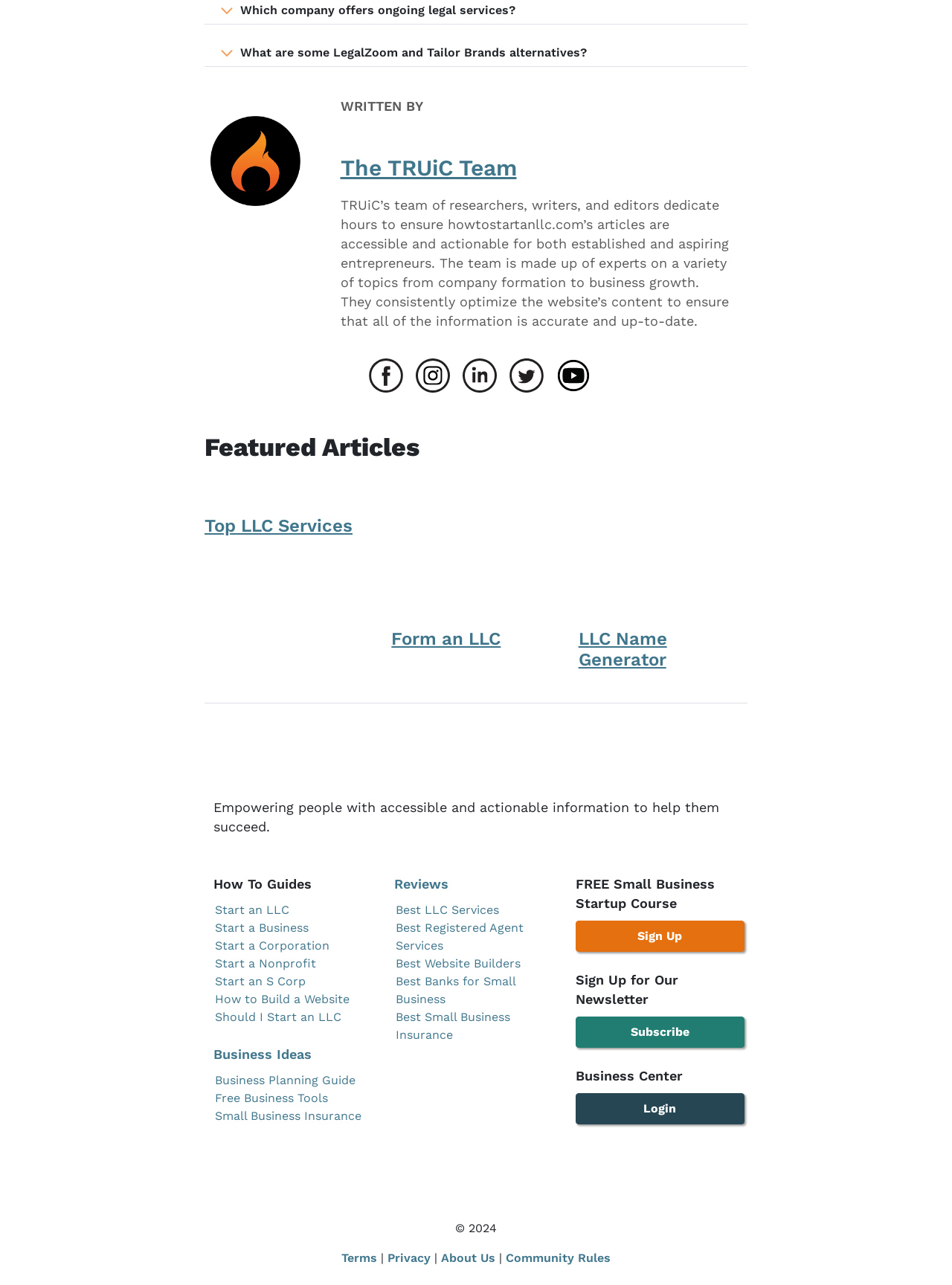Please determine the bounding box coordinates of the clickable area required to carry out the following instruction: "Explore Business Ideas". The coordinates must be four float numbers between 0 and 1, represented as [left, top, right, bottom].

[0.224, 0.814, 0.327, 0.826]